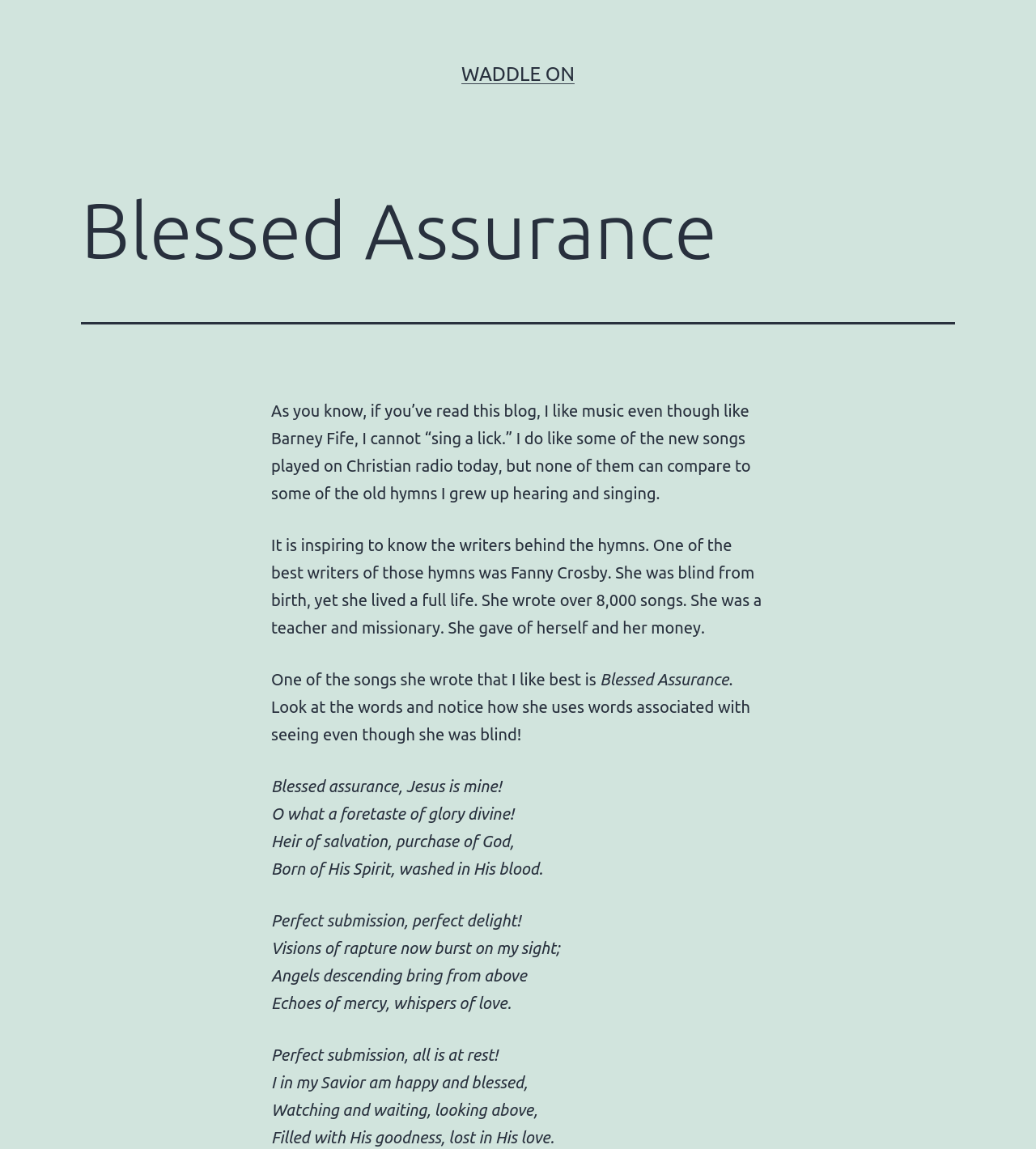What is the name of the hymn mentioned in the article?
Can you provide a detailed and comprehensive answer to the question?

The article mentions the hymn 'Blessed Assurance' which was written by Fanny Crosby. The lyrics of the hymn are also provided in the article.